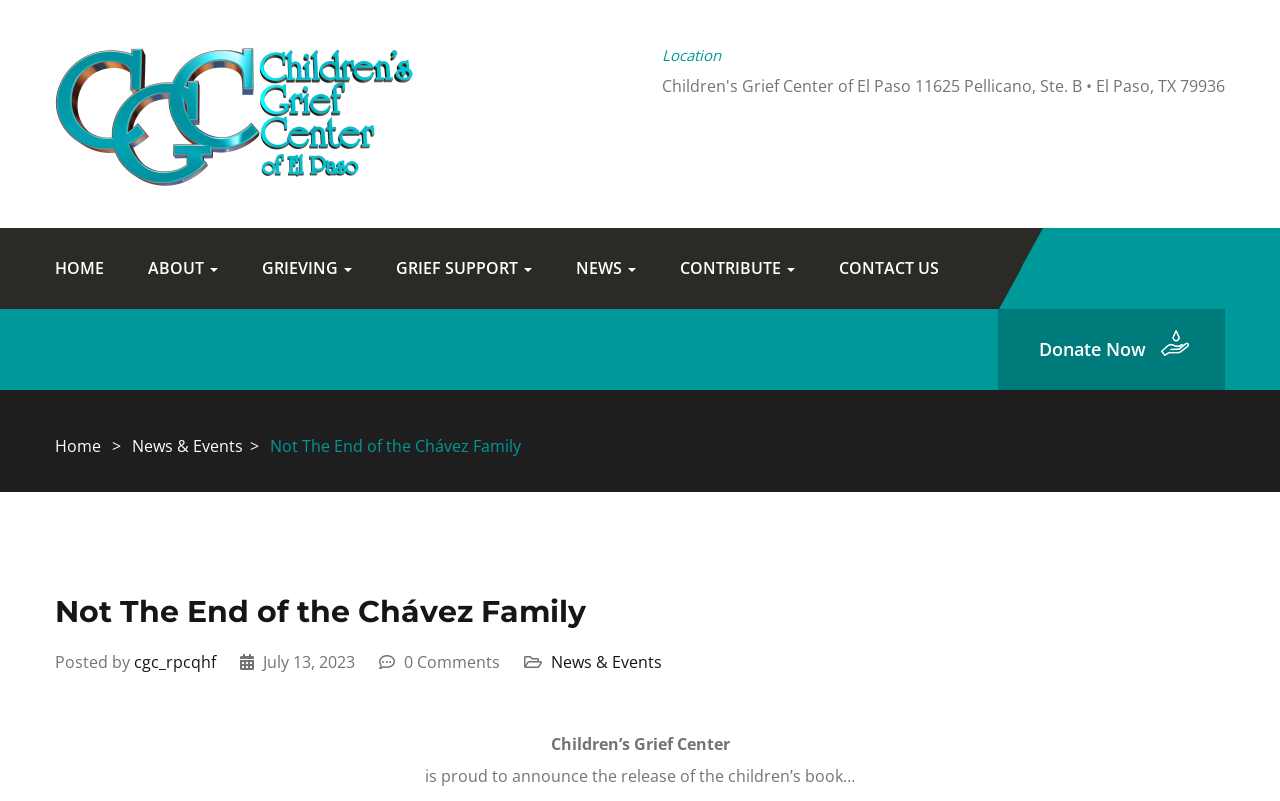What is the date of the article?
Using the information from the image, give a concise answer in one word or a short phrase.

July 13, 2023